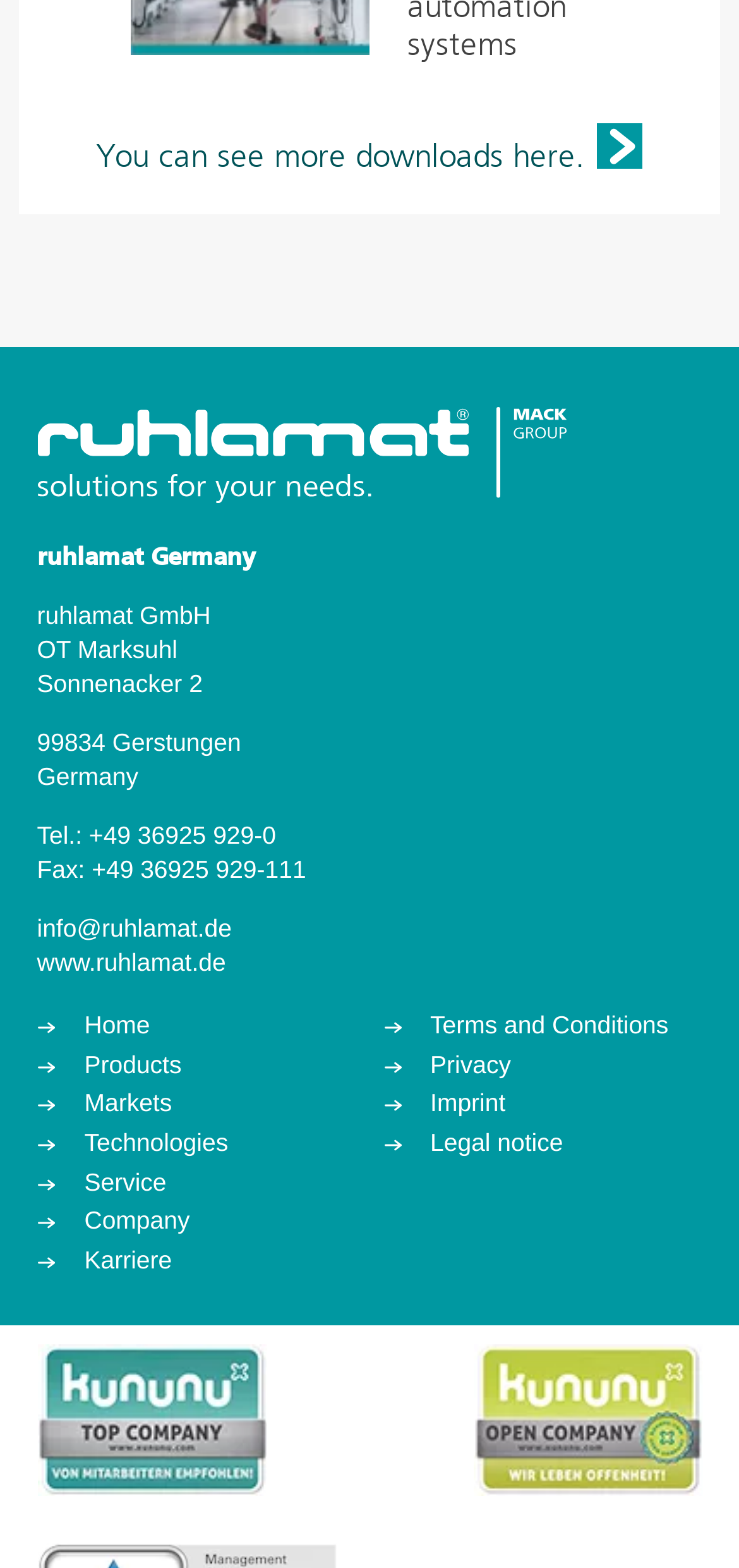Identify the bounding box coordinates for the region of the element that should be clicked to carry out the instruction: "view terms and conditions". The bounding box coordinates should be four float numbers between 0 and 1, i.e., [left, top, right, bottom].

[0.582, 0.644, 0.95, 0.665]